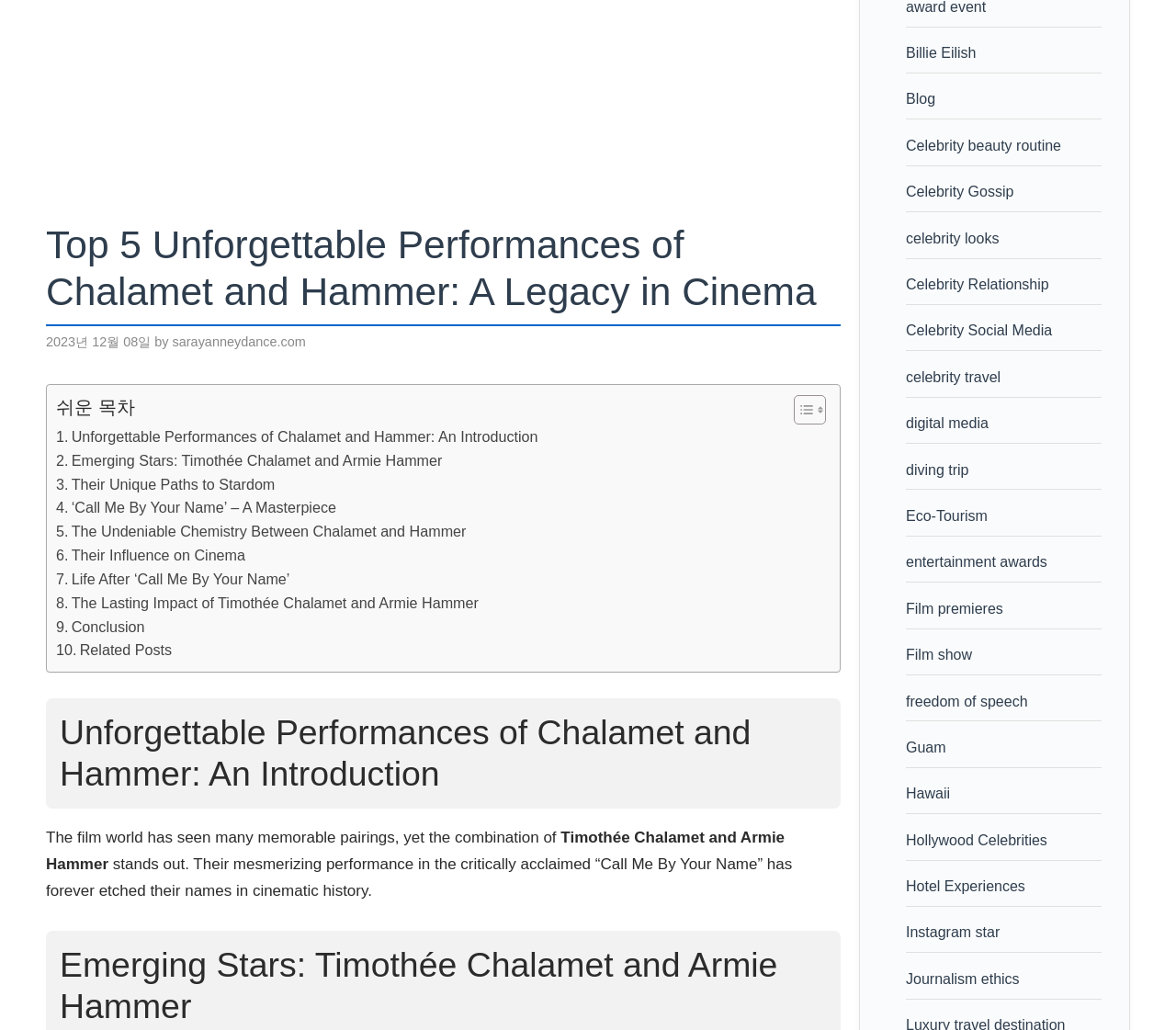Using the given element description, provide the bounding box coordinates (top-left x, top-left y, bottom-right x, bottom-right y) for the corresponding UI element in the screenshot: Articles

None